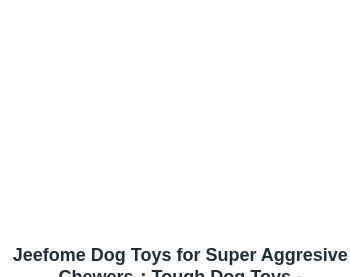Elaborate on all the elements present in the image.

The image showcases the "Jeefome Dog Toys for Super Aggressive Chewers," designed specifically for large and medium dogs who have a tendency to chew vigorously. This range of tough toys aims to engage active dogs, providing mental stimulation and helping to alleviate boredom. The caption emphasizes the durability of these toys, making them an ideal choice for maintaining the interest and satisfaction of enthusiastic chewers. Perfect for pet owners looking to keep their canine companions happy and occupied, these toys are part of a thoughtful selection for ensuring a safe and enjoyable playtime experience.